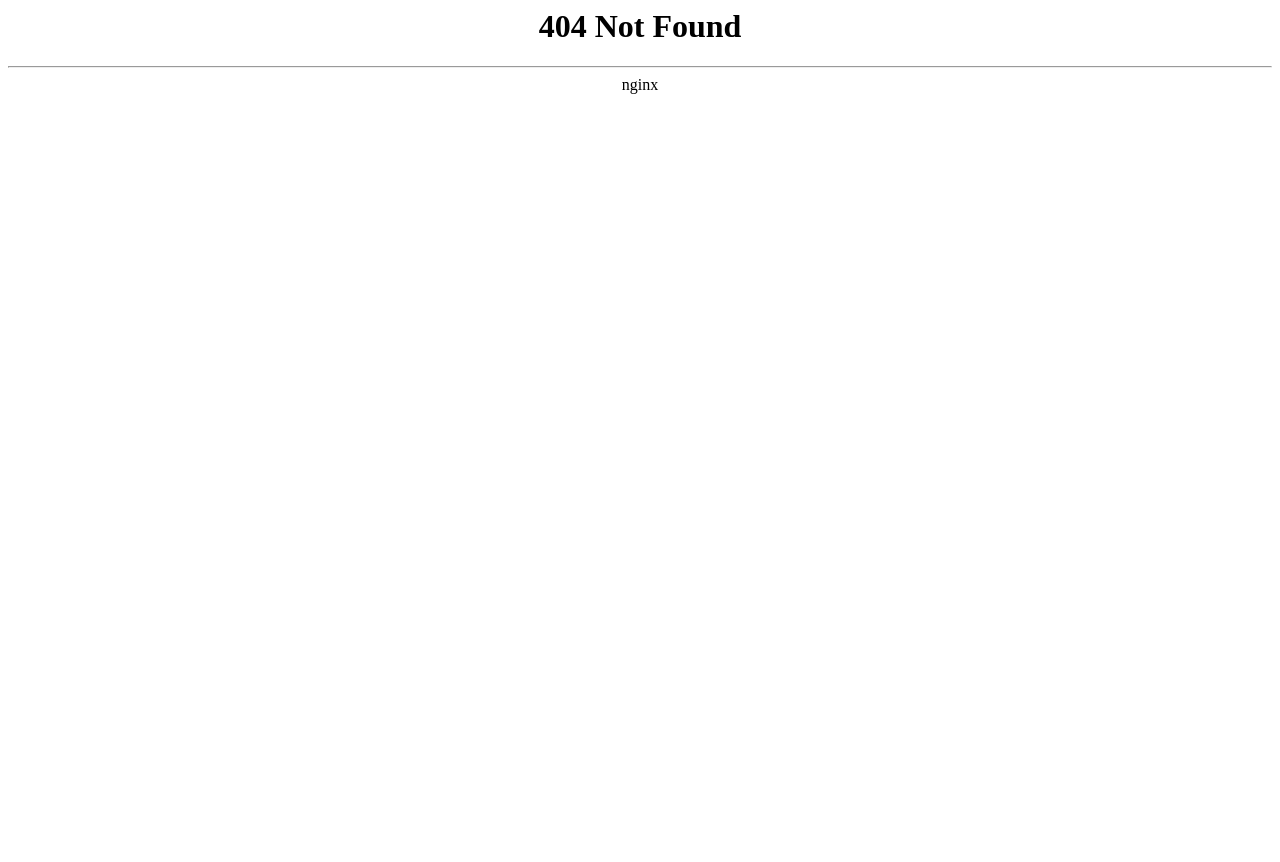Identify the webpage's primary heading and generate its text.

404 Not Found